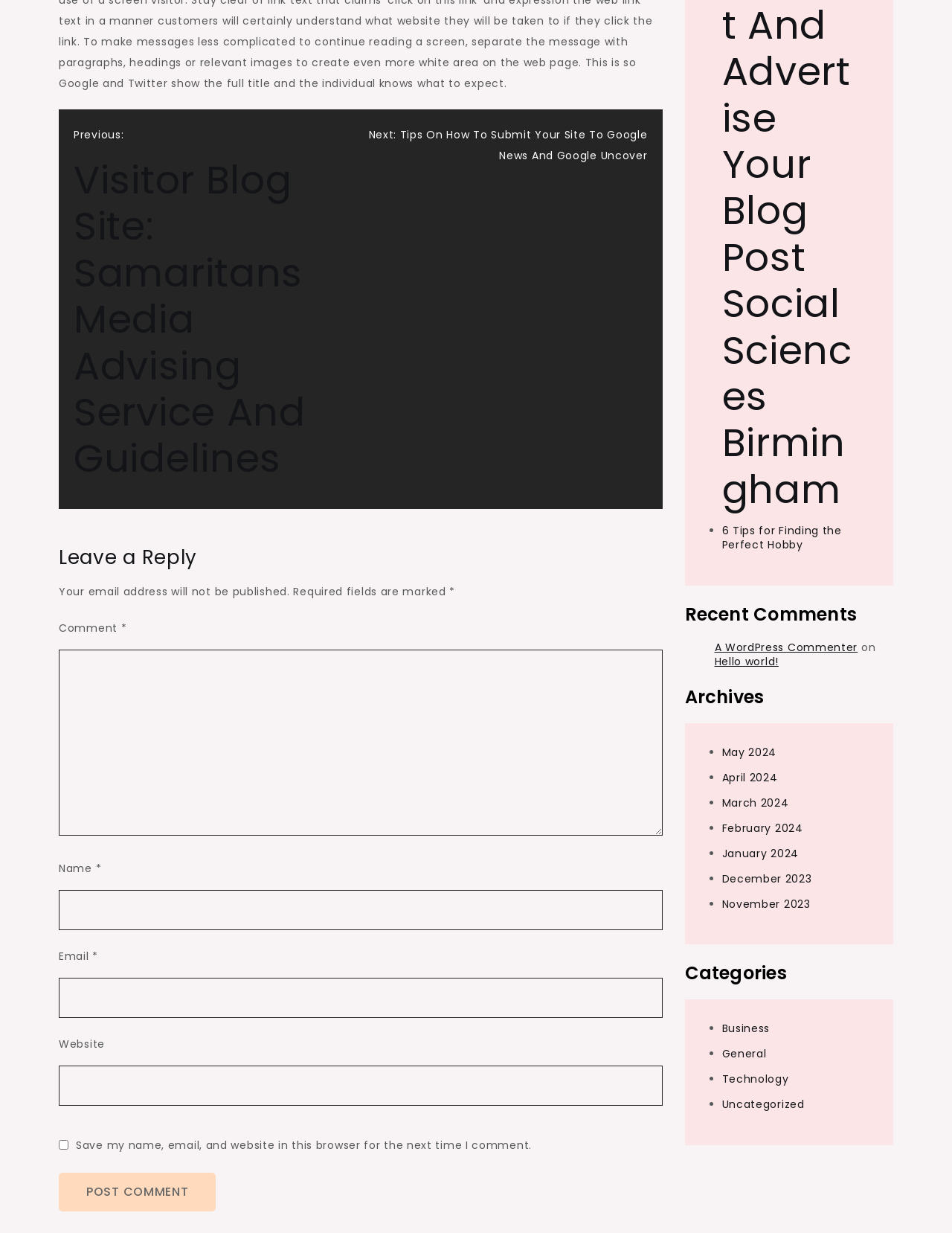Could you locate the bounding box coordinates for the section that should be clicked to accomplish this task: "Submit the comment".

[0.062, 0.951, 0.227, 0.982]